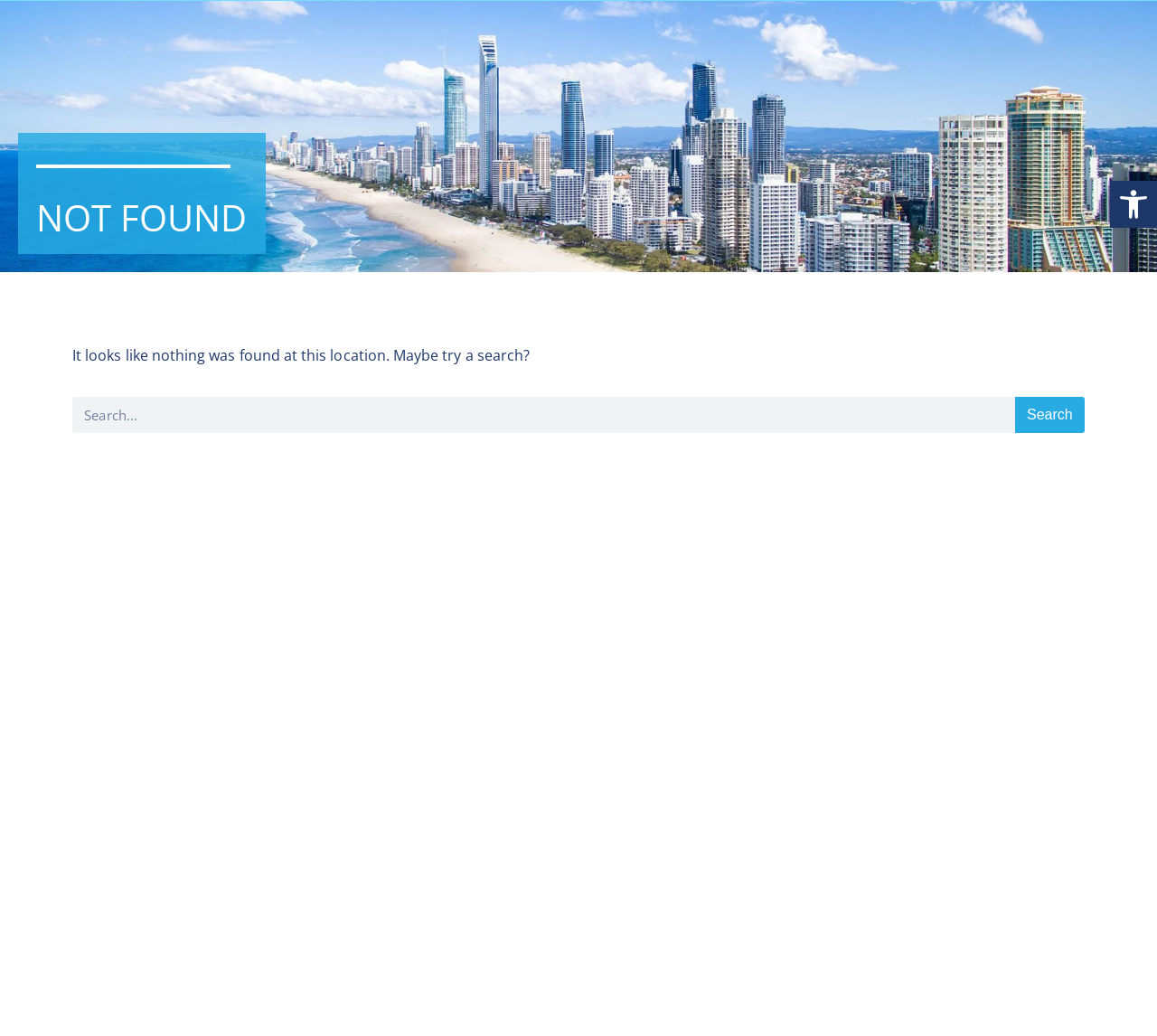Mark the bounding box of the element that matches the following description: "Open toolbar Accessibility Tools".

[0.959, 0.175, 1.0, 0.22]